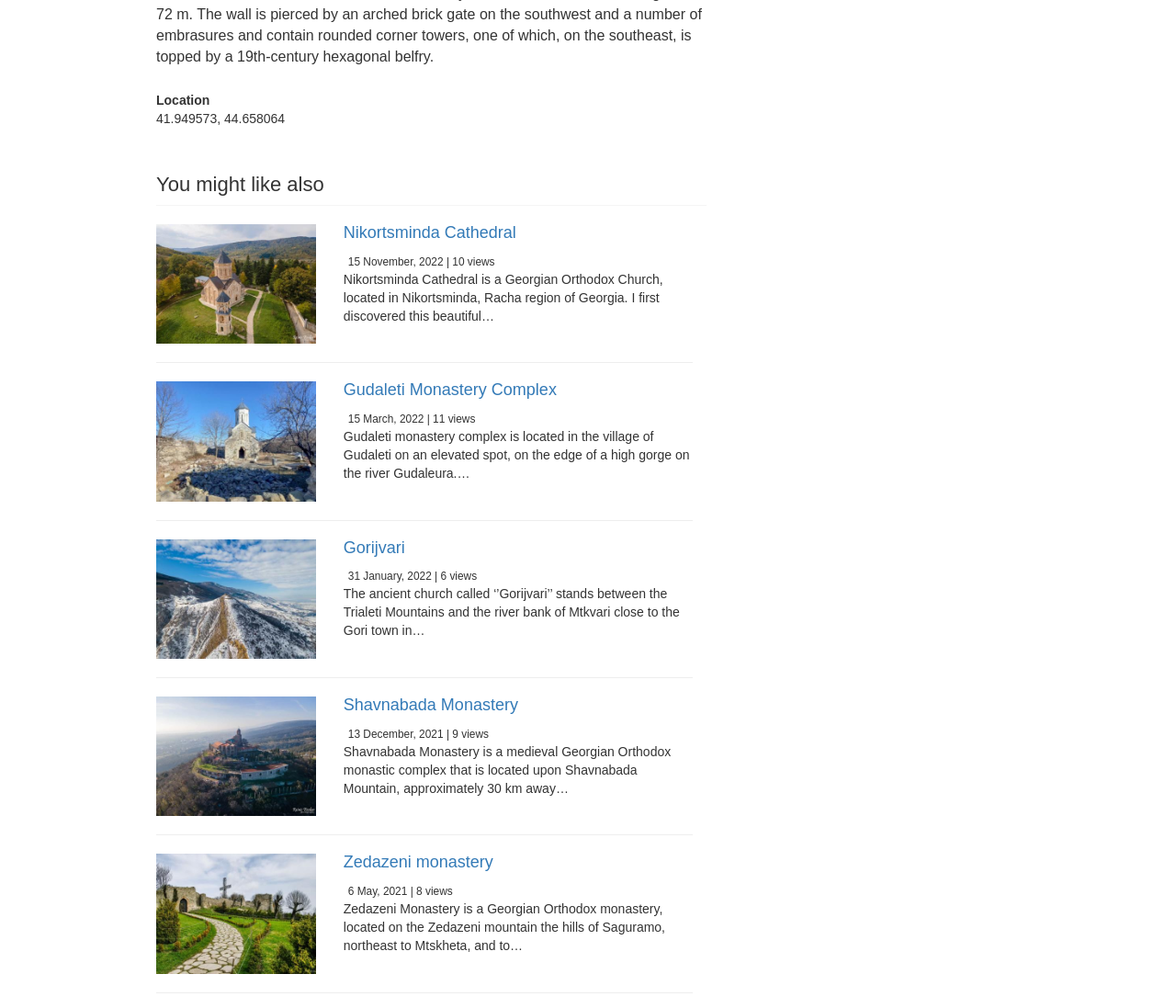Respond to the question below with a concise word or phrase:
How many separators are there?

5